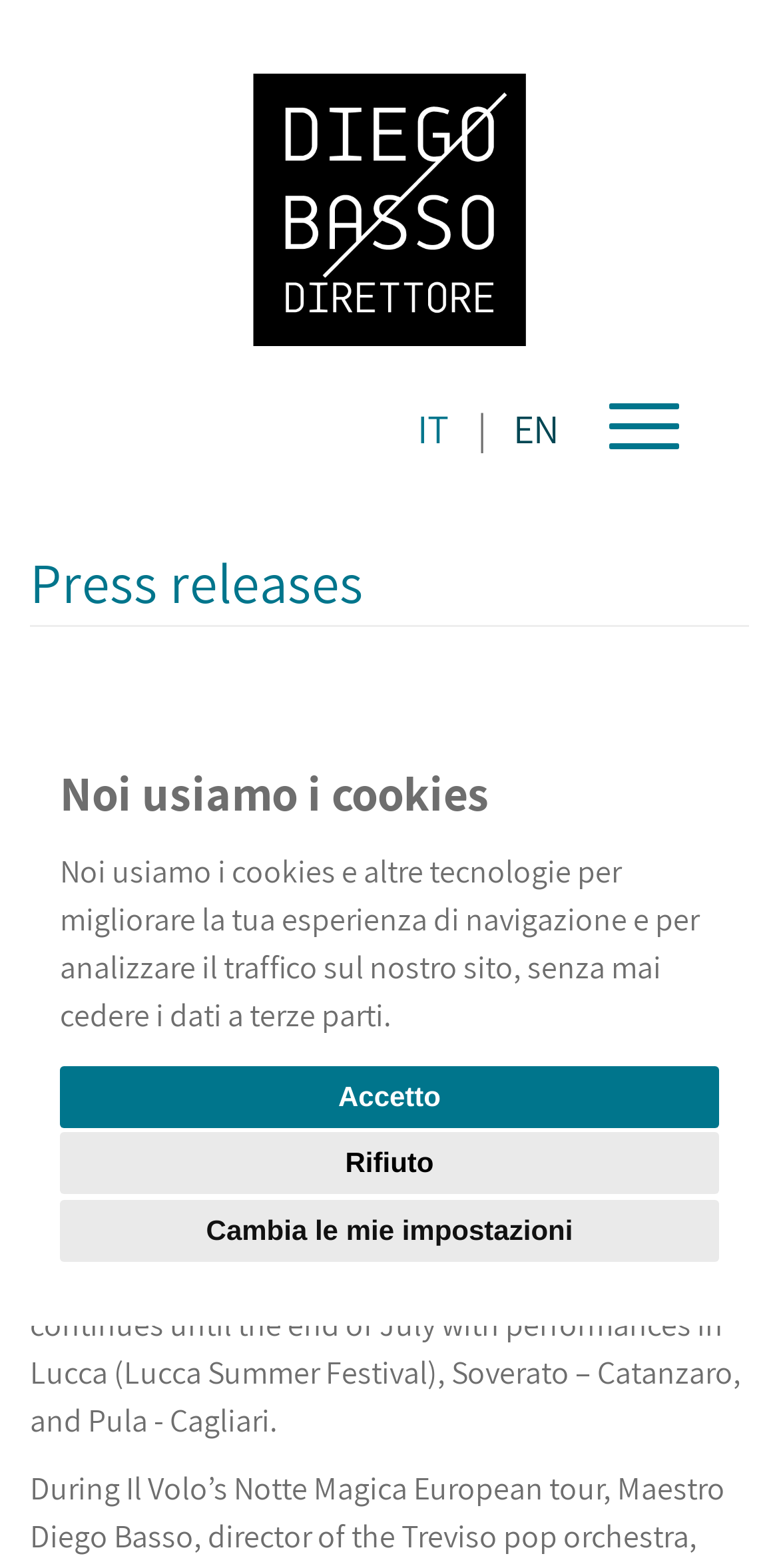Refer to the image and offer a detailed explanation in response to the question: What language can the webpage be translated to?

The question is asking about the languages that the webpage can be translated to. By looking at the webpage, we can see that there are links for 'IT' and 'EN' at the top of the page, indicating that the webpage can be translated to Italian and English.